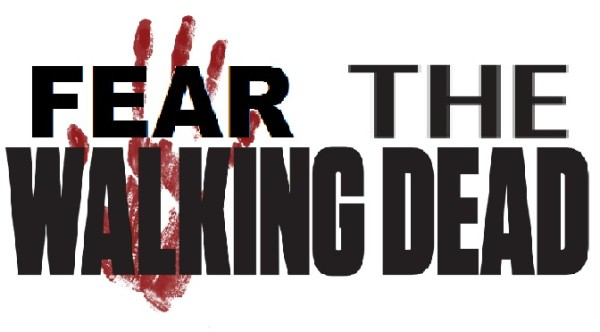Please answer the following question using a single word or phrase: 
What is the central plot element of the series?

Zombie apocalypse